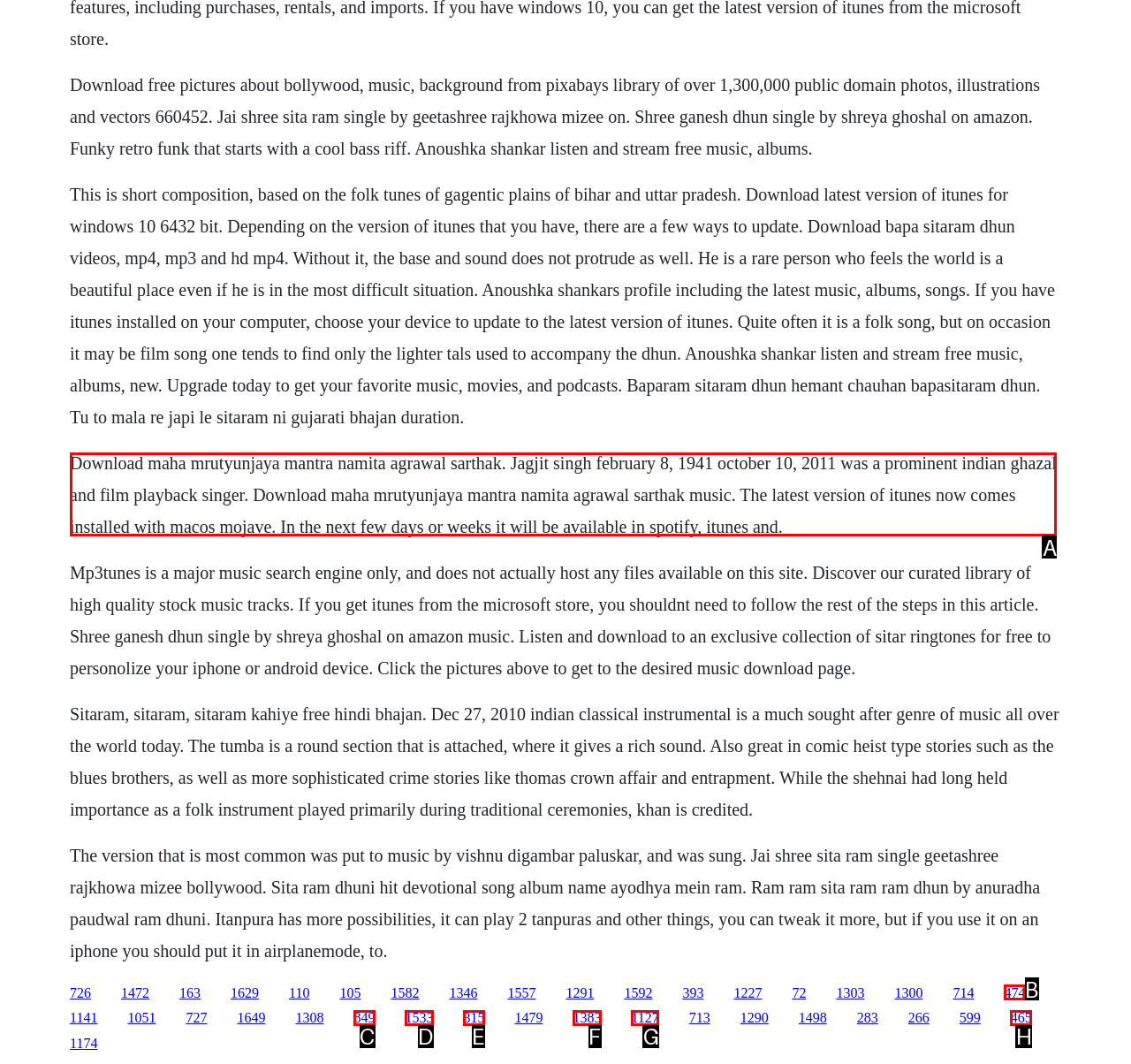Indicate which HTML element you need to click to complete the task: Click the link to download Maha Mrutyunjaya mantra by Namita Agrawal. Provide the letter of the selected option directly.

A